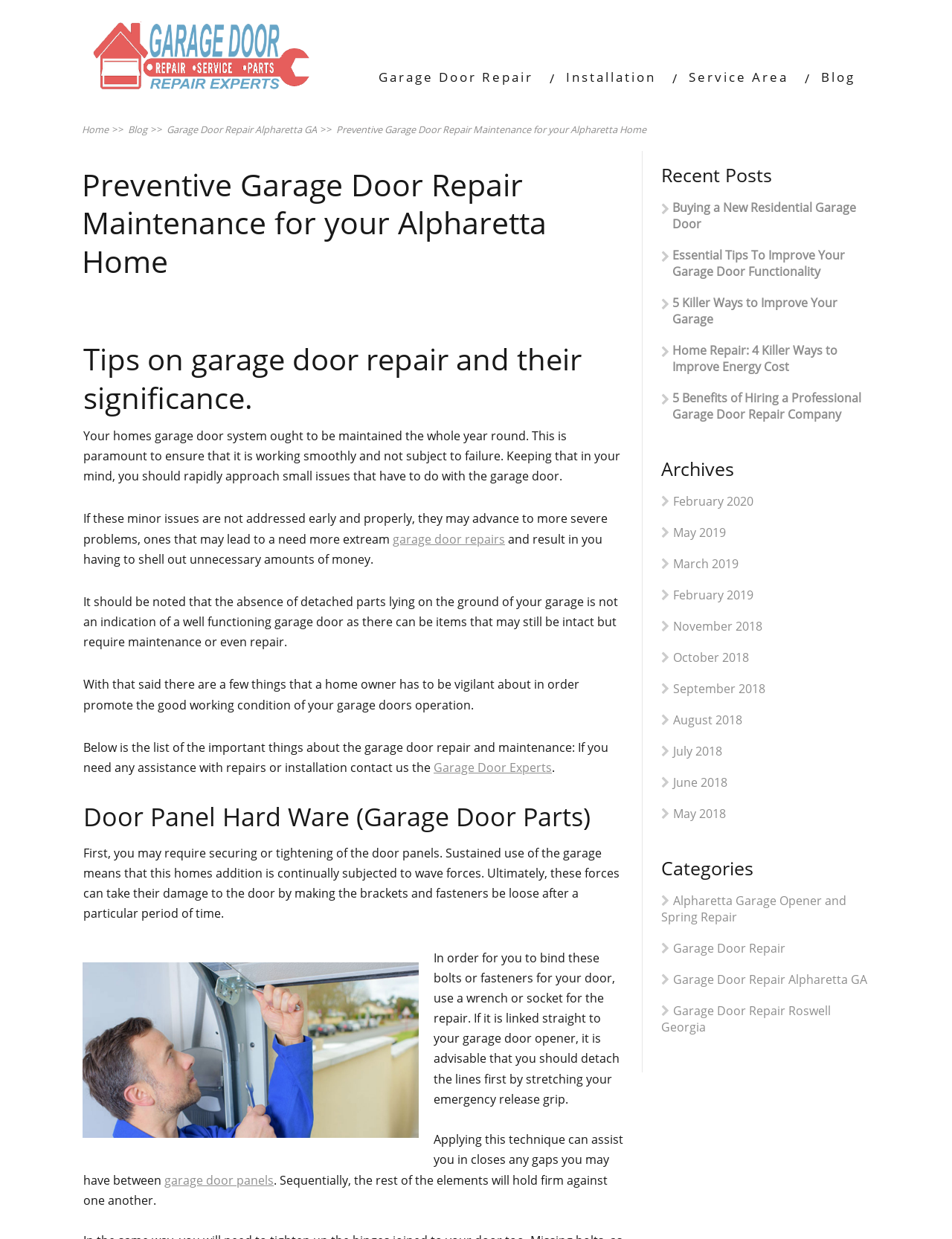Determine the bounding box coordinates for the area that should be clicked to carry out the following instruction: "Click on the 'Garage Door Experts' link".

[0.086, 0.079, 0.336, 0.091]